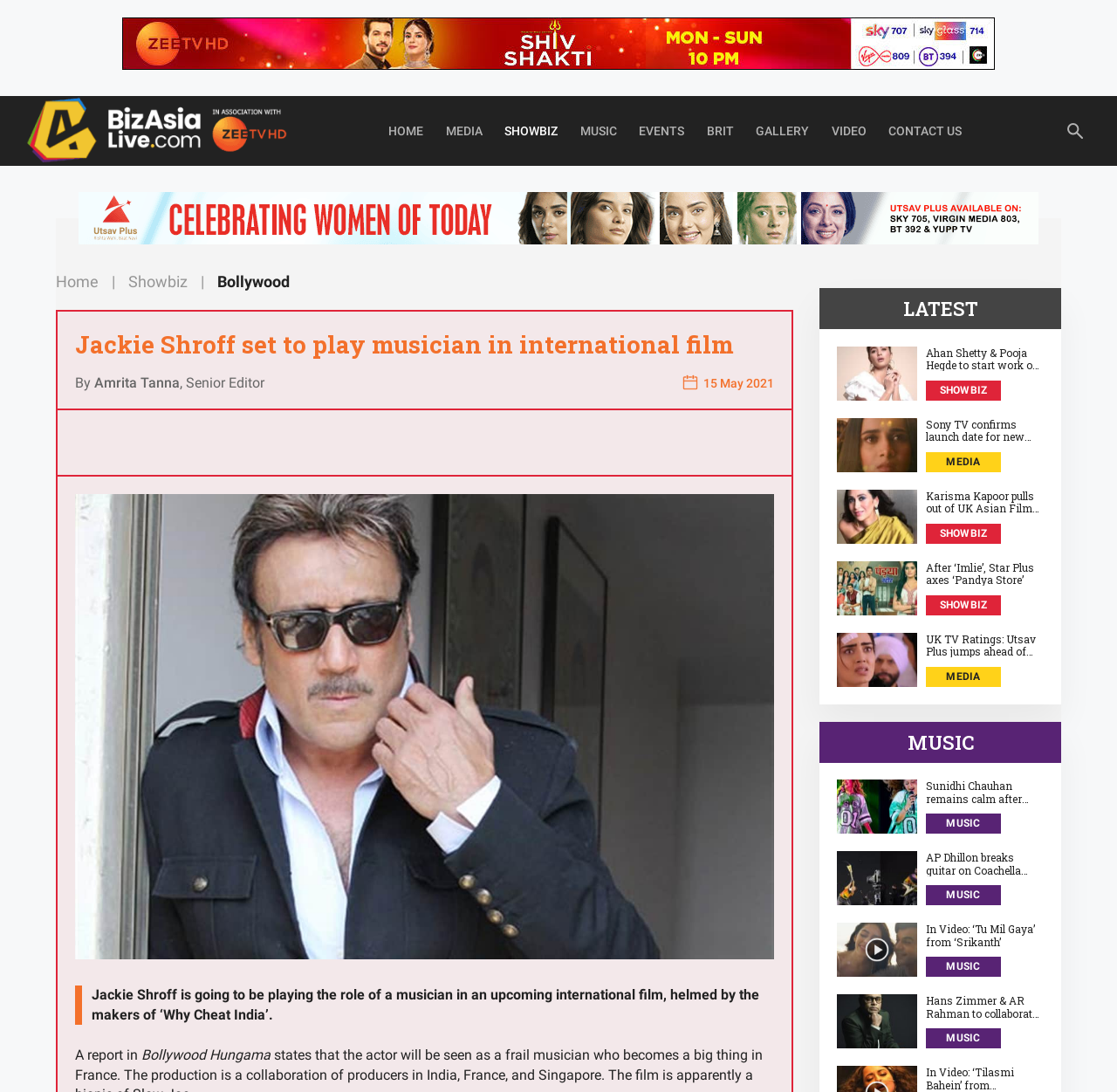Use a single word or phrase to answer the question: 
What is the category of the news article?

Showbiz